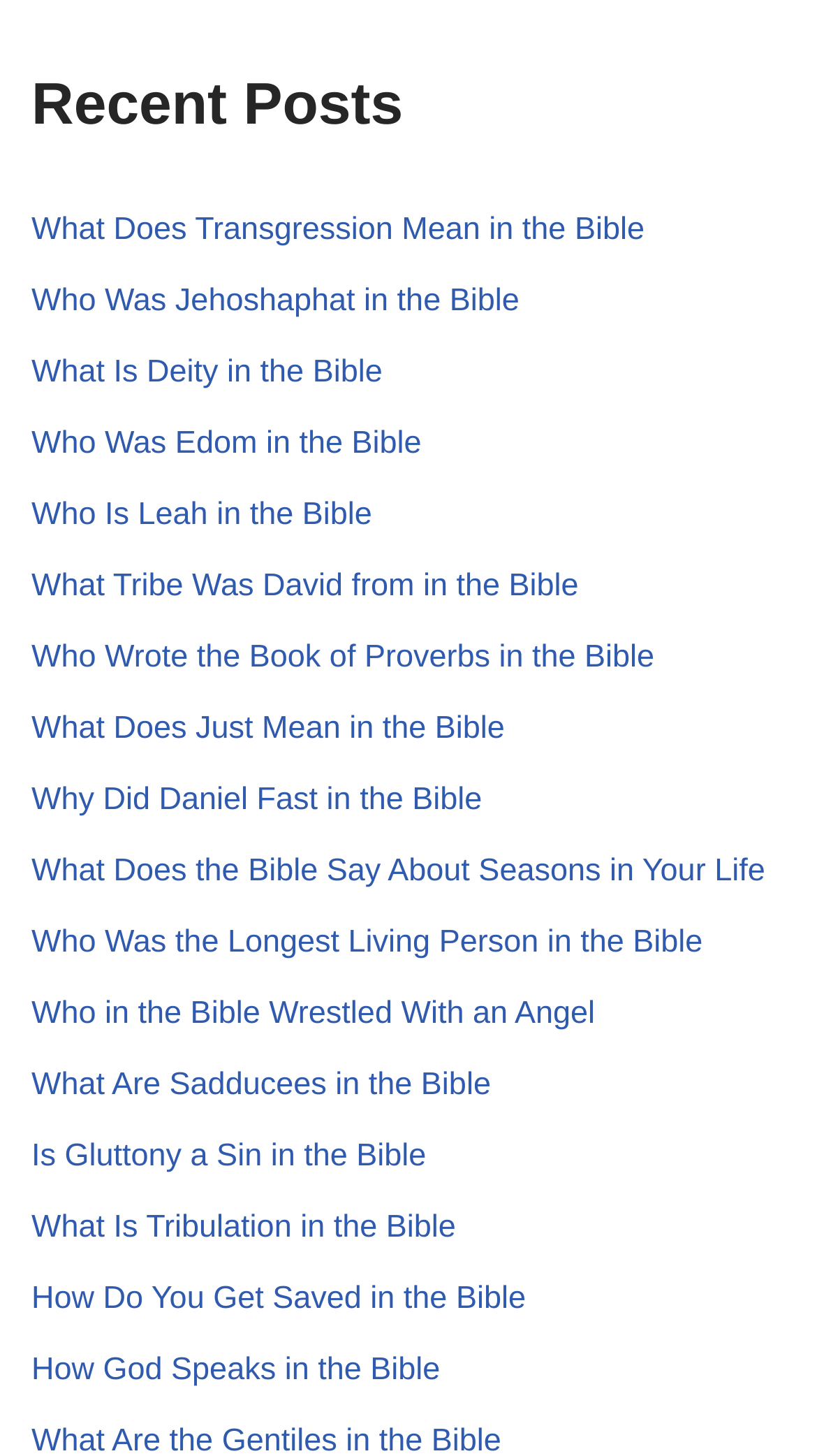What is the topic of the link at the bottom of the webpage?
Identify the answer in the screenshot and reply with a single word or phrase.

How God Speaks in the Bible